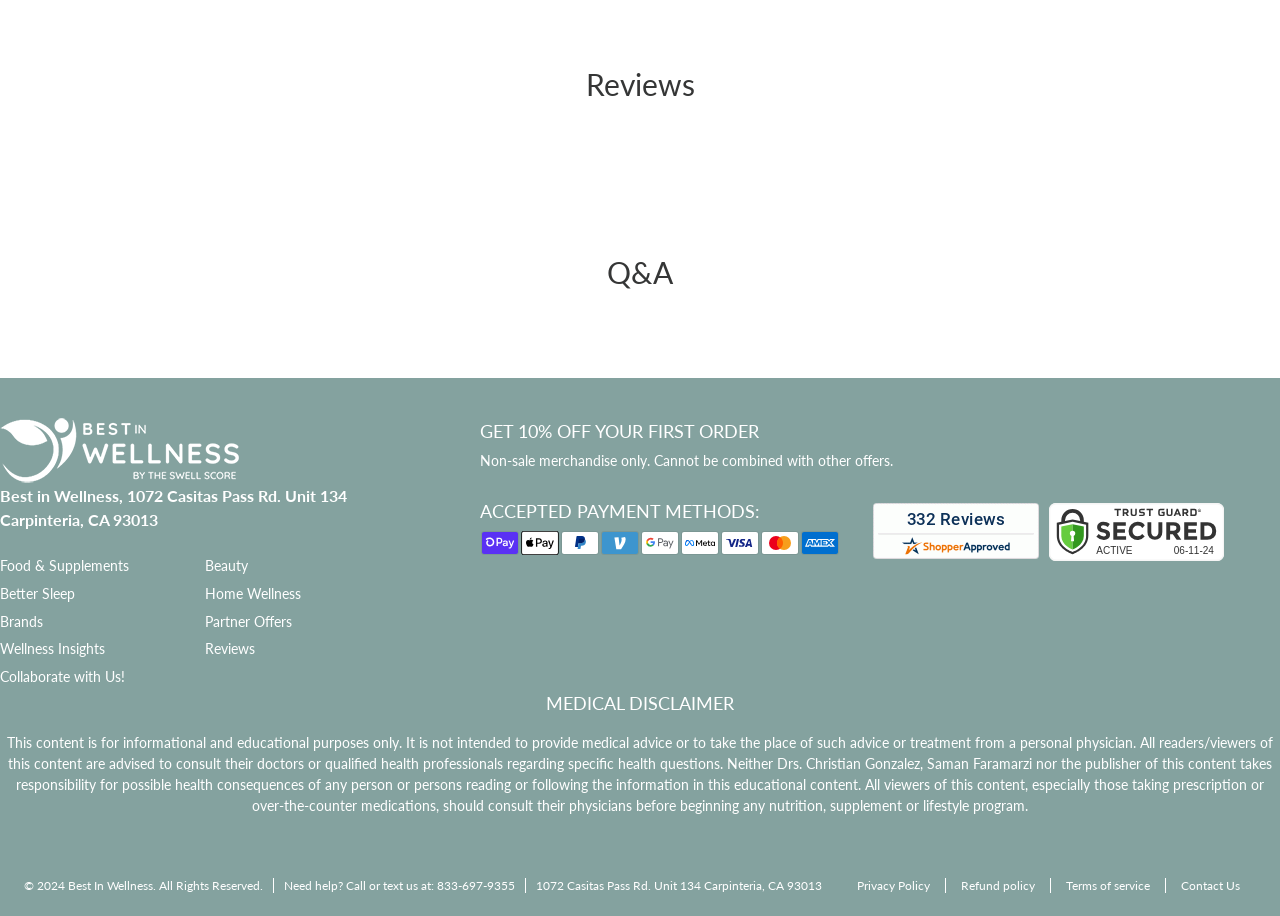Pinpoint the bounding box coordinates of the clickable area necessary to execute the following instruction: "Click on 'Food & Supplements'". The coordinates should be given as four float numbers between 0 and 1, namely [left, top, right, bottom].

[0.0, 0.603, 0.16, 0.633]